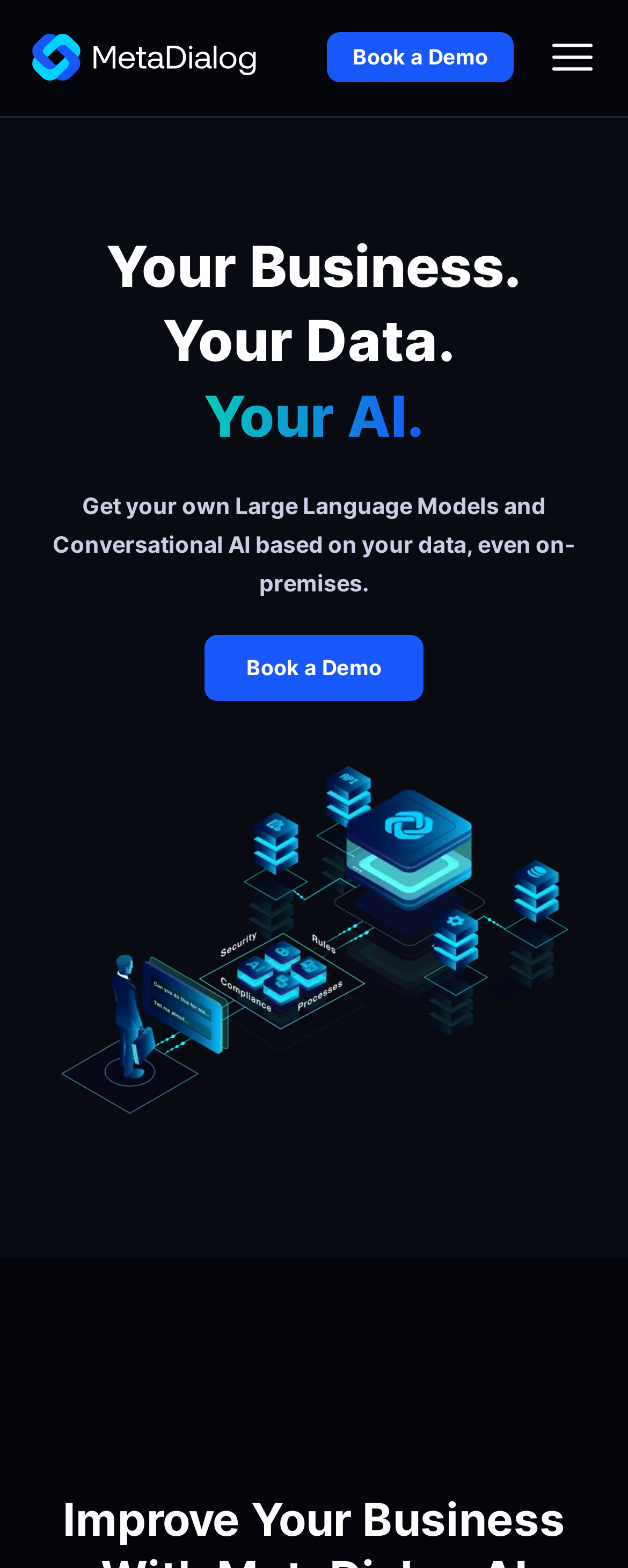Answer in one word or a short phrase: 
What is the tone of the webpage?

Professional